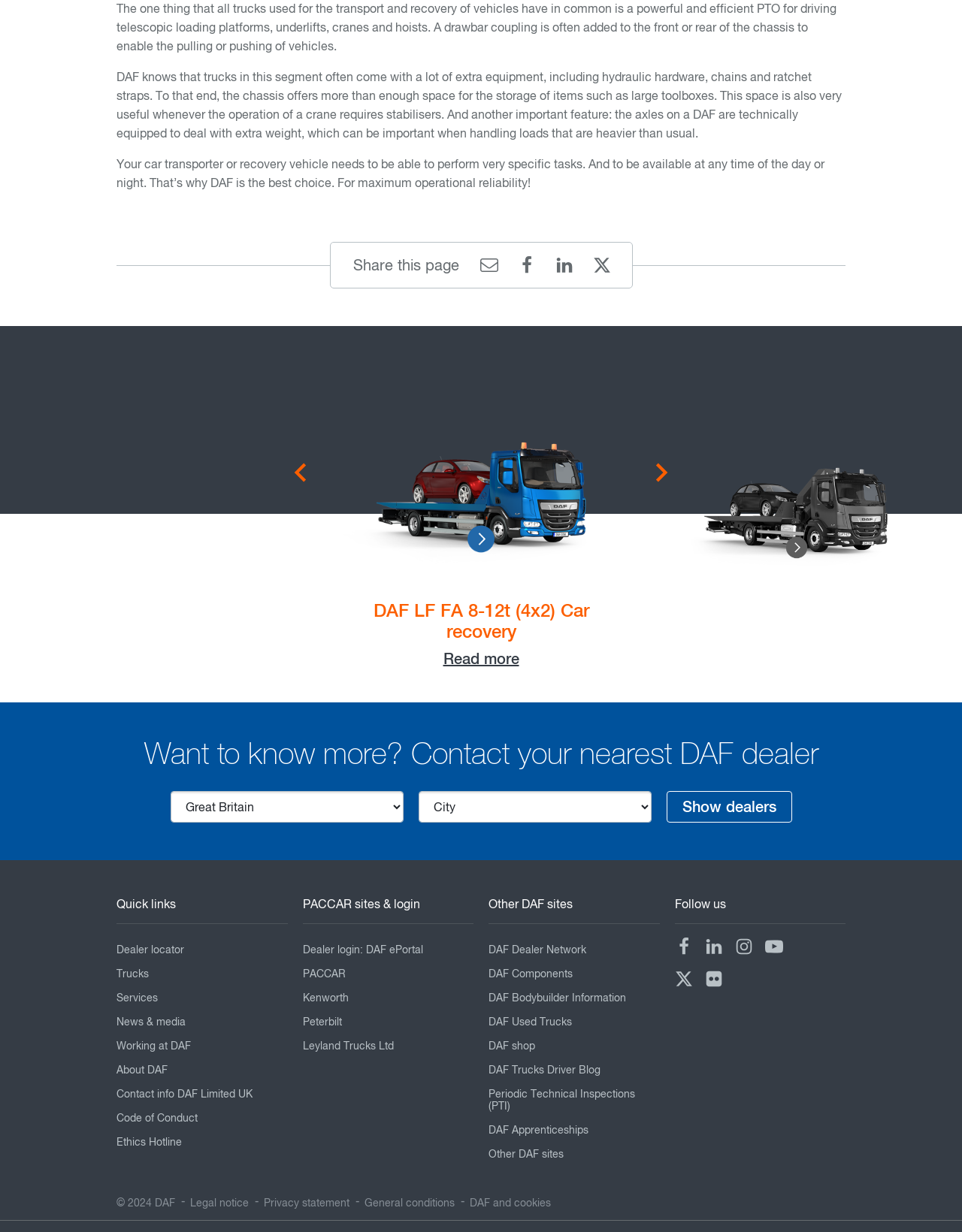Kindly respond to the following question with a single word or a brief phrase: 
How many 'Quick links' are present on this webpage?

9